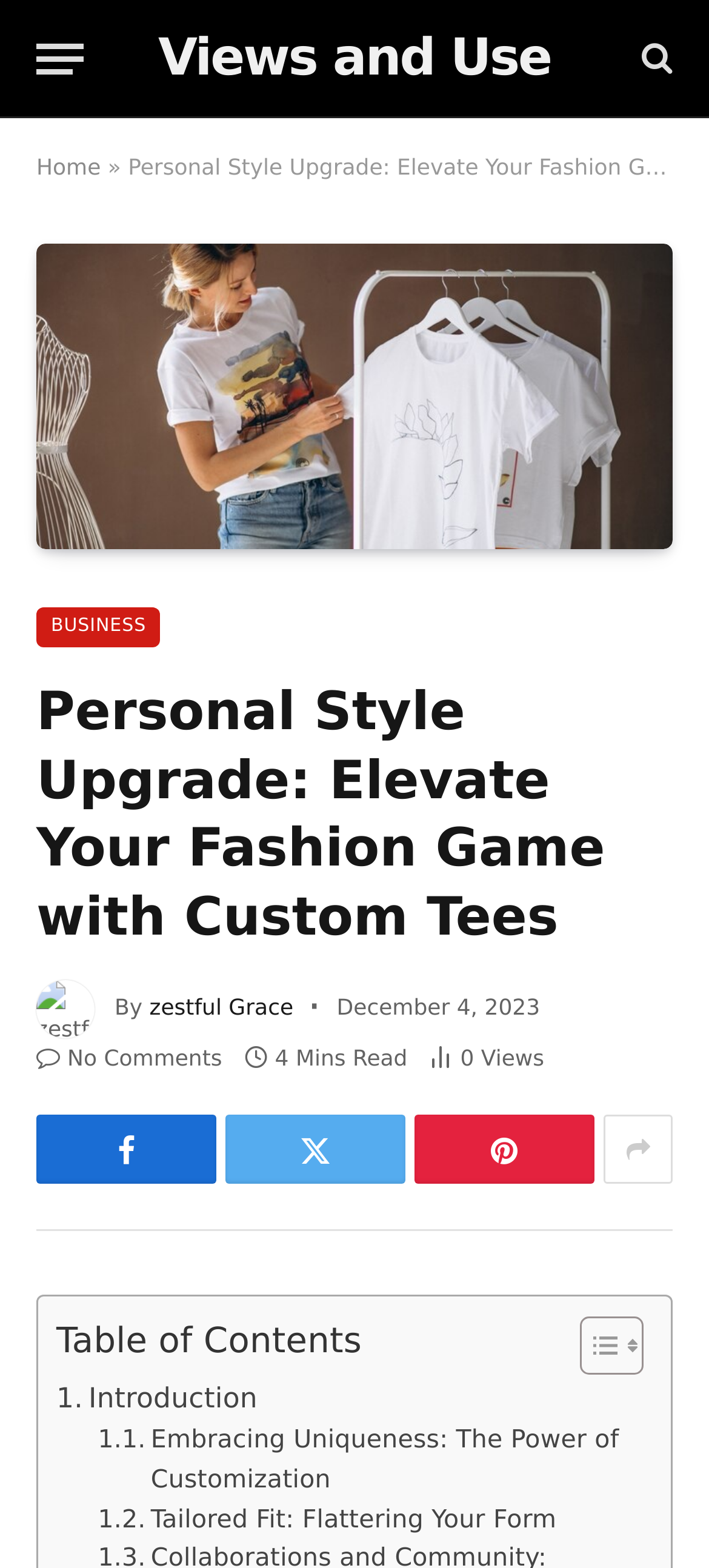Determine the bounding box coordinates of the clickable region to execute the instruction: "Read the article by zestful Grace". The coordinates should be four float numbers between 0 and 1, denoted as [left, top, right, bottom].

[0.211, 0.634, 0.414, 0.651]